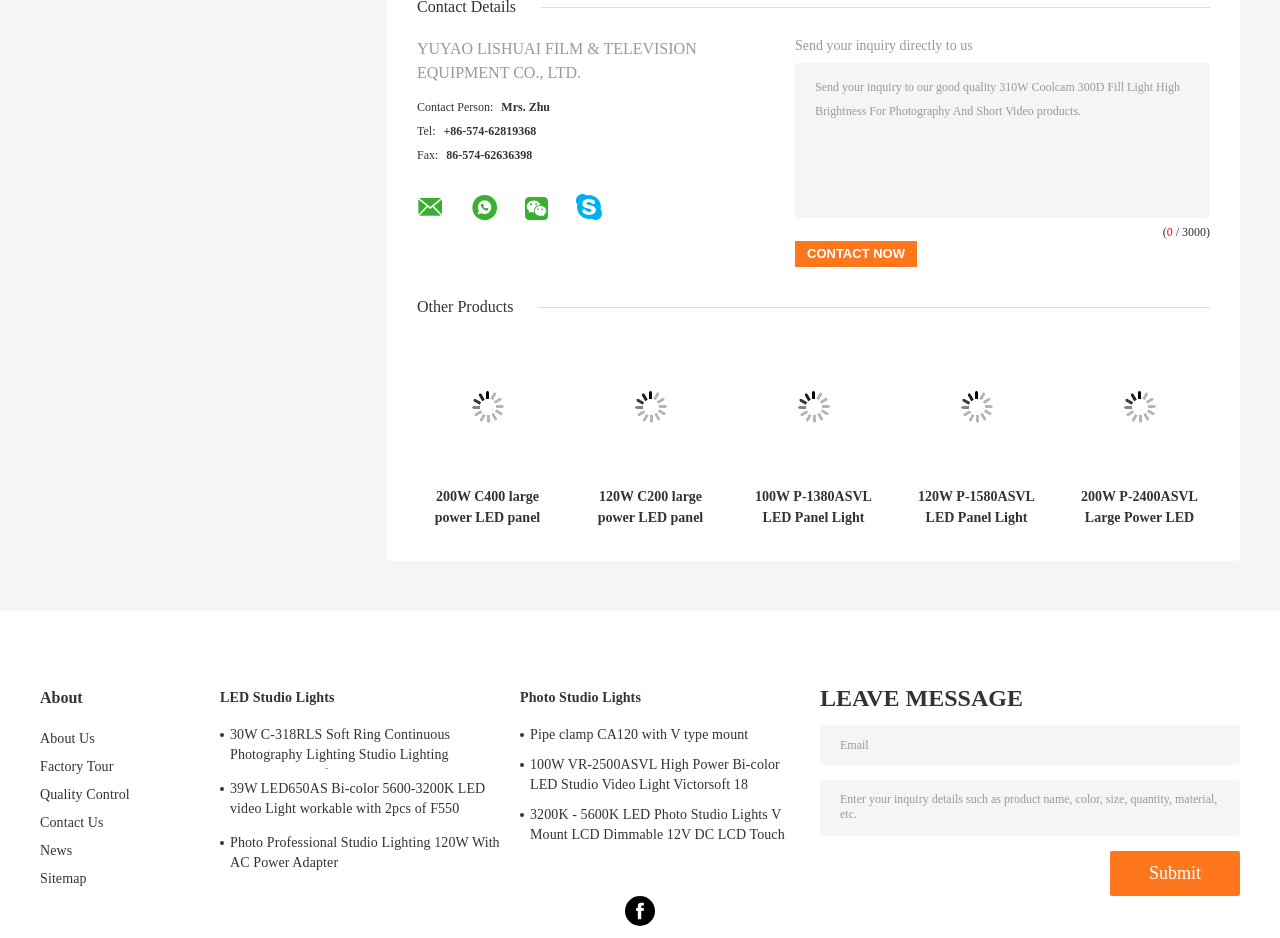Provide a brief response to the question below using a single word or phrase: 
What is the contact person's name?

Mrs. Zhu